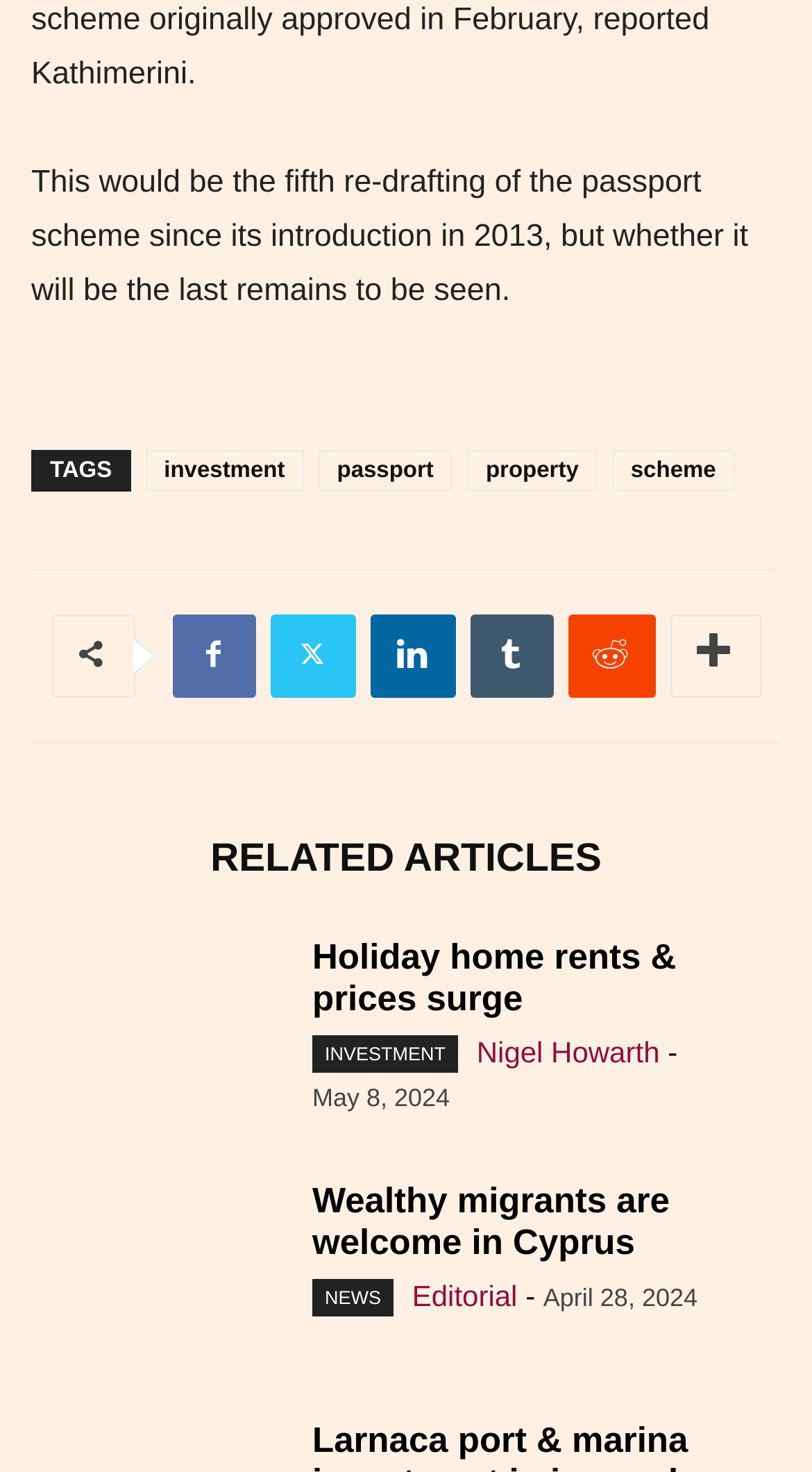Analyze the image and deliver a detailed answer to the question: What is the topic of the first related article?

I looked at the first related article section and found the heading 'Cyprus holiday makers in Limassol', which indicates the topic of the article.